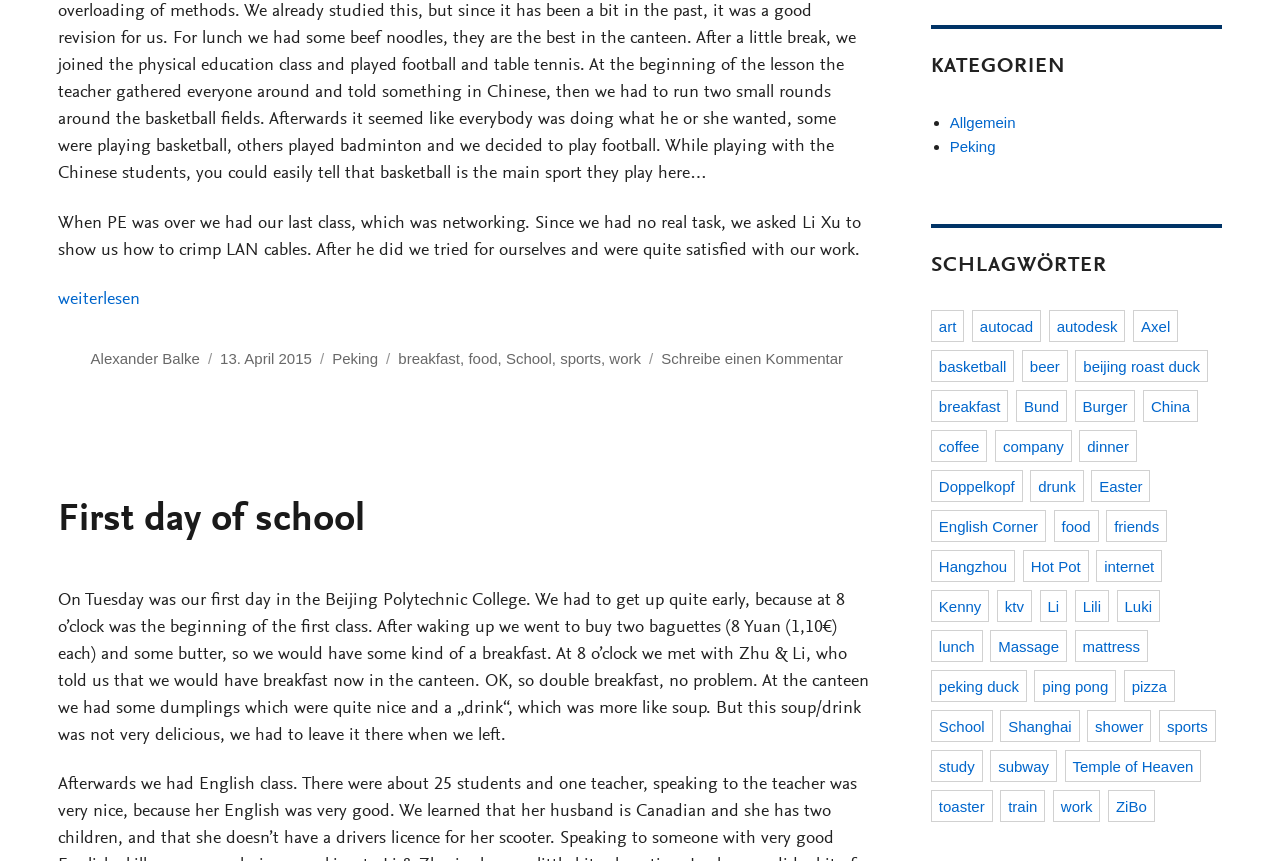Please provide a comprehensive answer to the question below using the information from the image: What did they have for breakfast on the first day of school?

As mentioned in the blog post, on the first day of school, they went to buy two baguettes and some butter for breakfast, and later they had a double breakfast at the canteen where they had dumplings and a 'drink' that was more like soup.